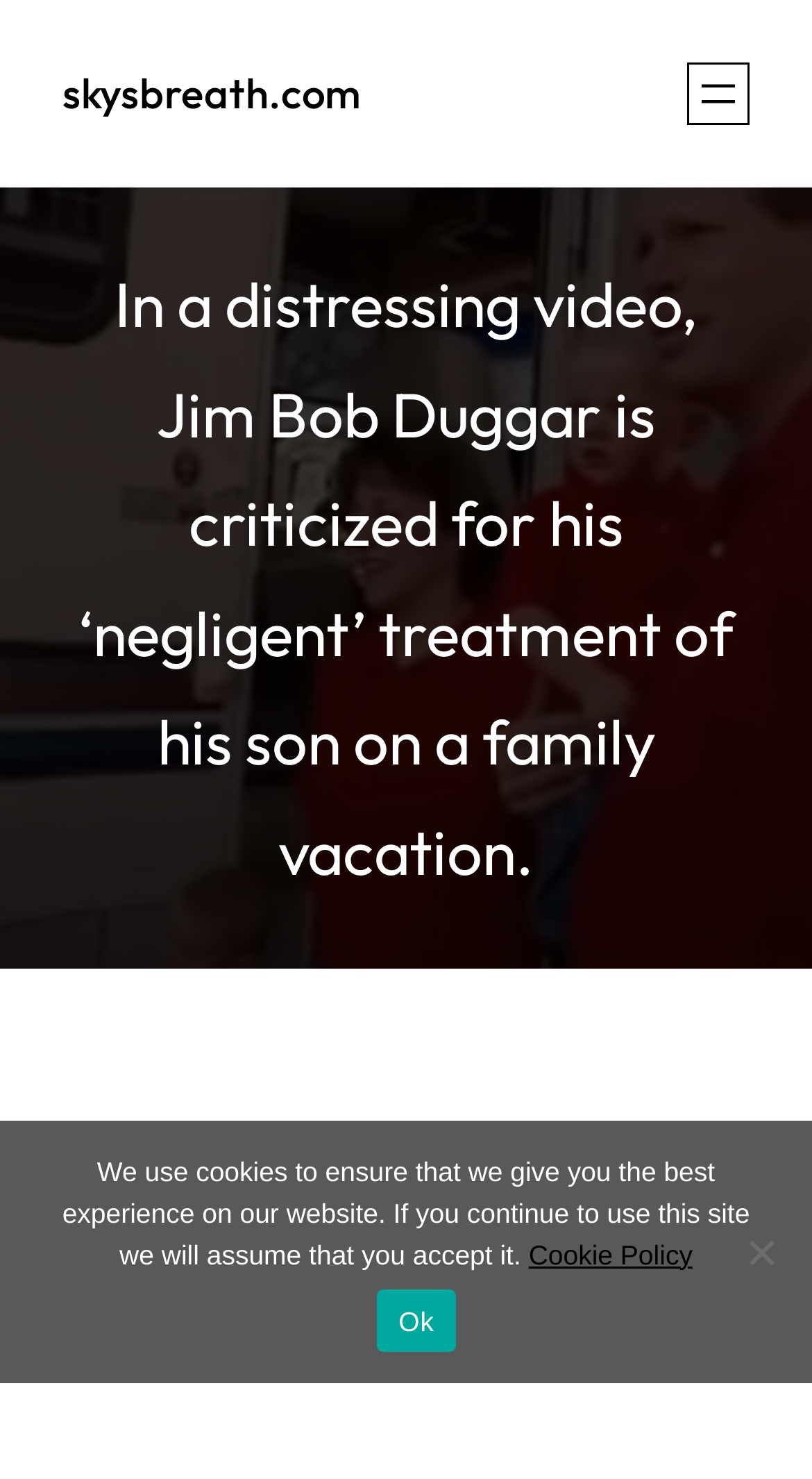What is the topic of the article?
Using the details from the image, give an elaborate explanation to answer the question.

The topic of the article can be inferred from the heading element that says 'In a distressing video, Jim Bob Duggar is criticized for his ‘negligent’ treatment of his son on a family vacation.'